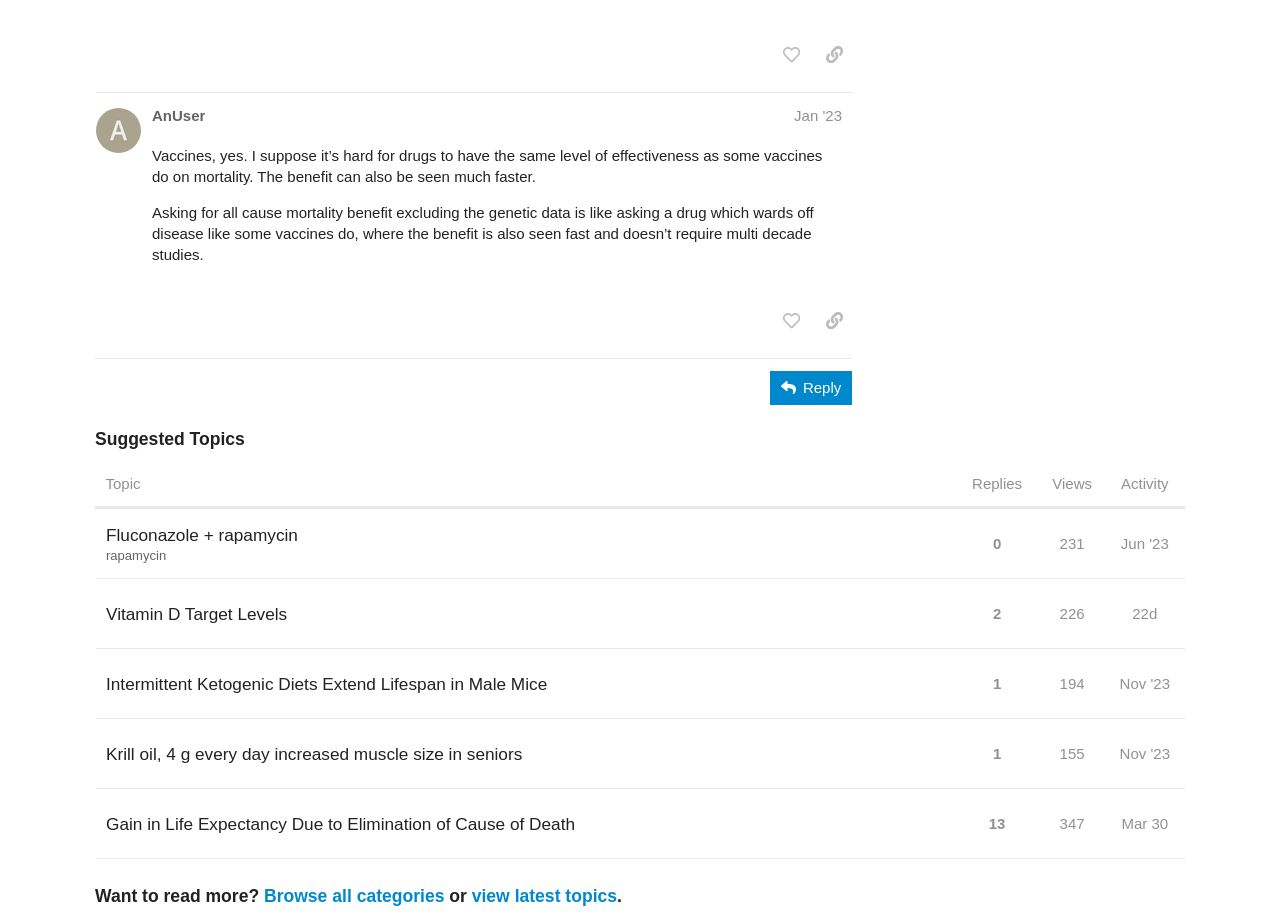How many replies does the topic 'Fluconazole + rapamycin' have?
Look at the image and respond with a one-word or short phrase answer.

0